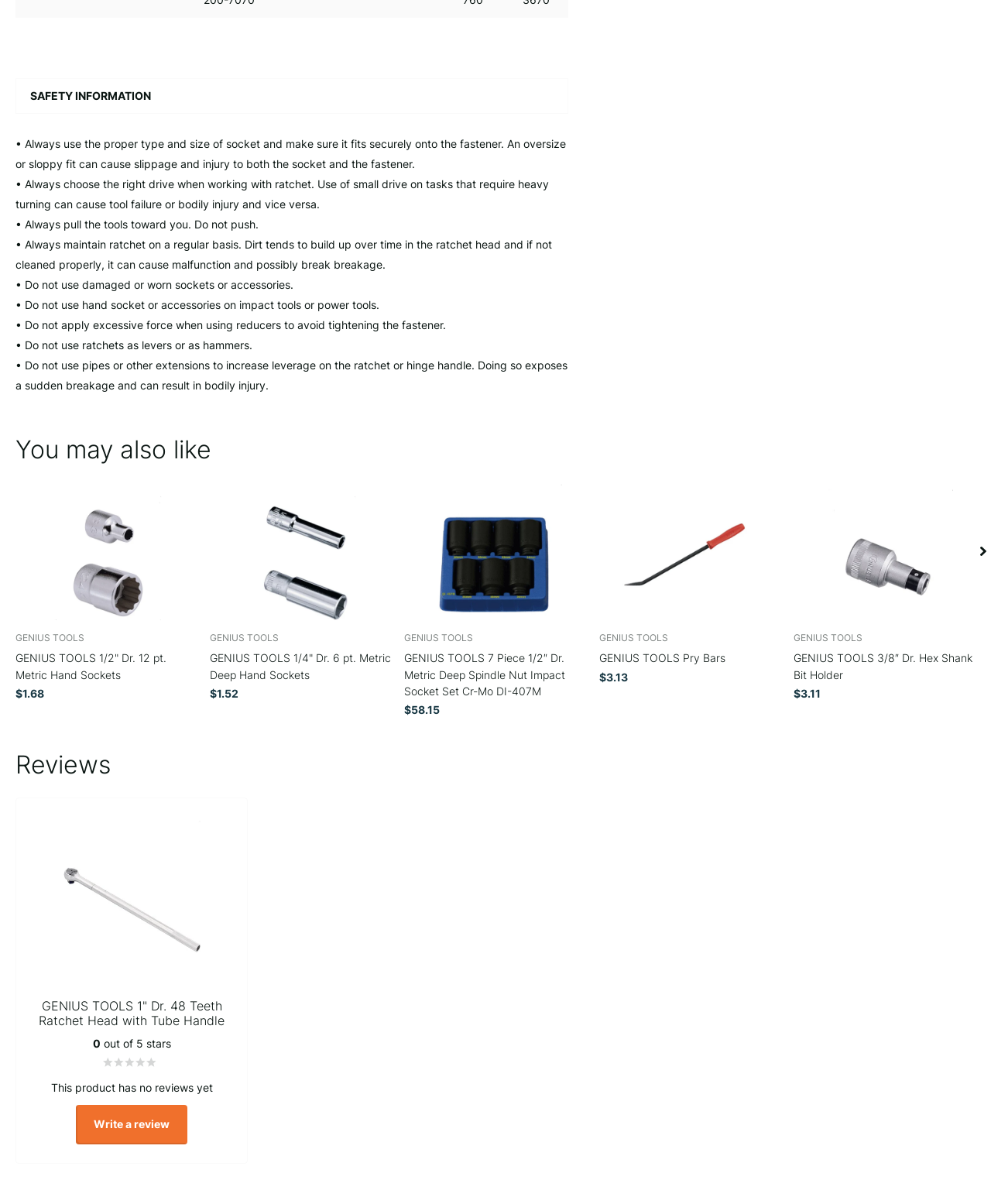What is the price of the 1/2" Dr. 12 pt. Metric Hand Sockets?
Based on the image, give a one-word or short phrase answer.

$1.68